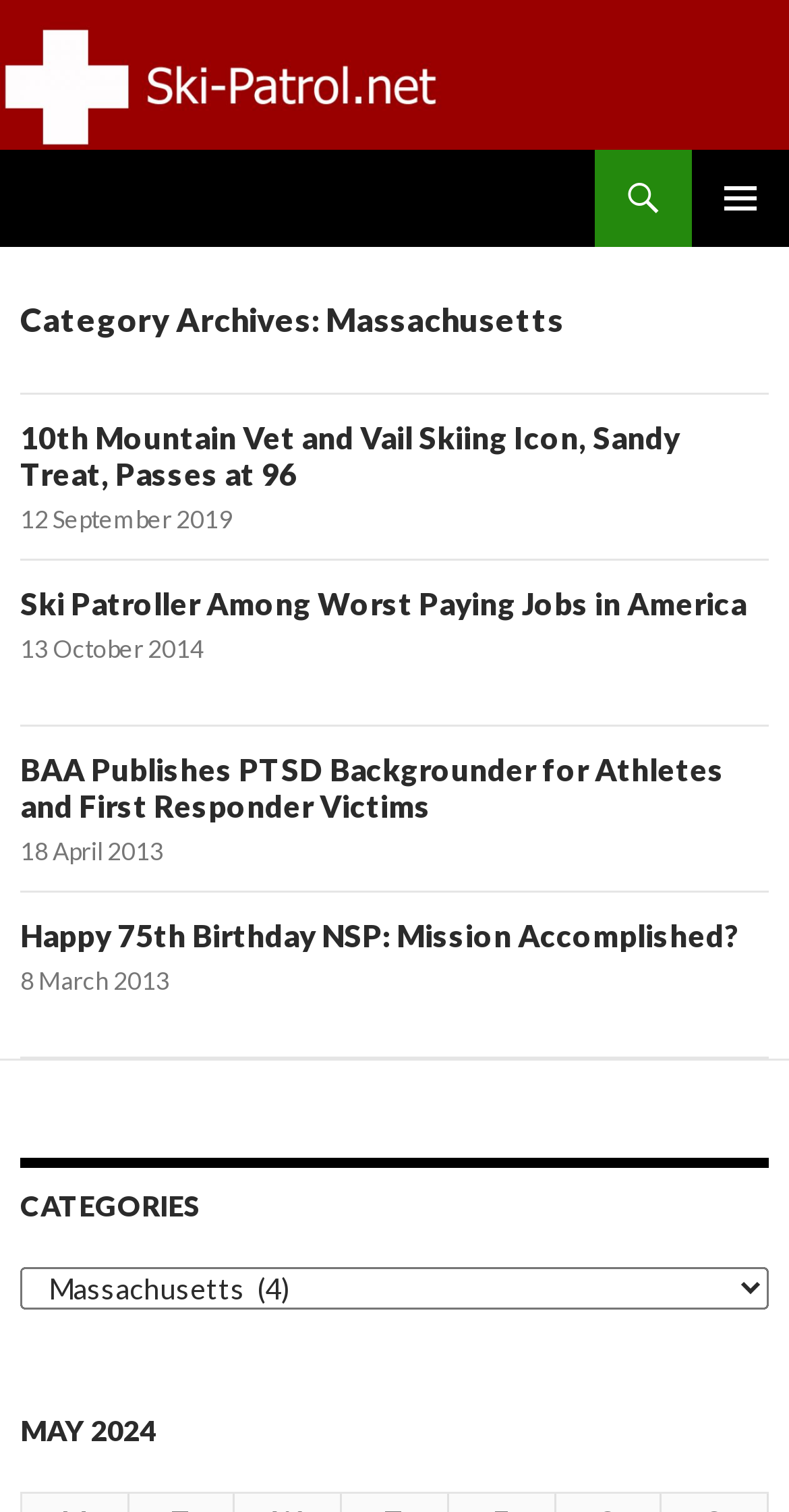Using the provided element description, identify the bounding box coordinates as (top-left x, top-left y, bottom-right x, bottom-right y). Ensure all values are between 0 and 1. Description: alt="SKI-PATROL.NET"

[0.0, 0.034, 1.0, 0.059]